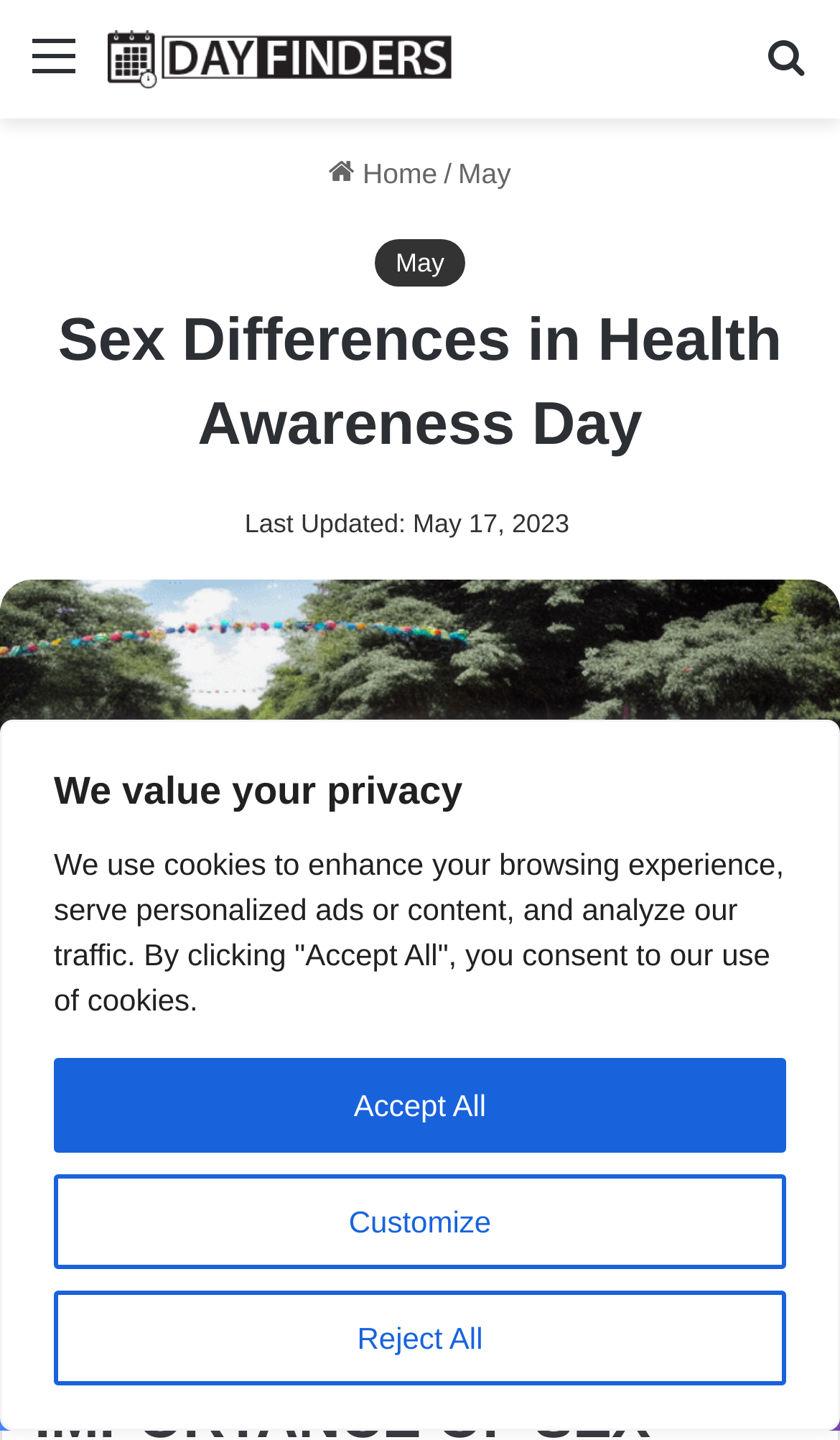What is the name of the navigation section?
Analyze the screenshot and provide a detailed answer to the question.

I looked at the navigation section at the top of the webpage and found that it is labeled as 'Primary Navigation'.